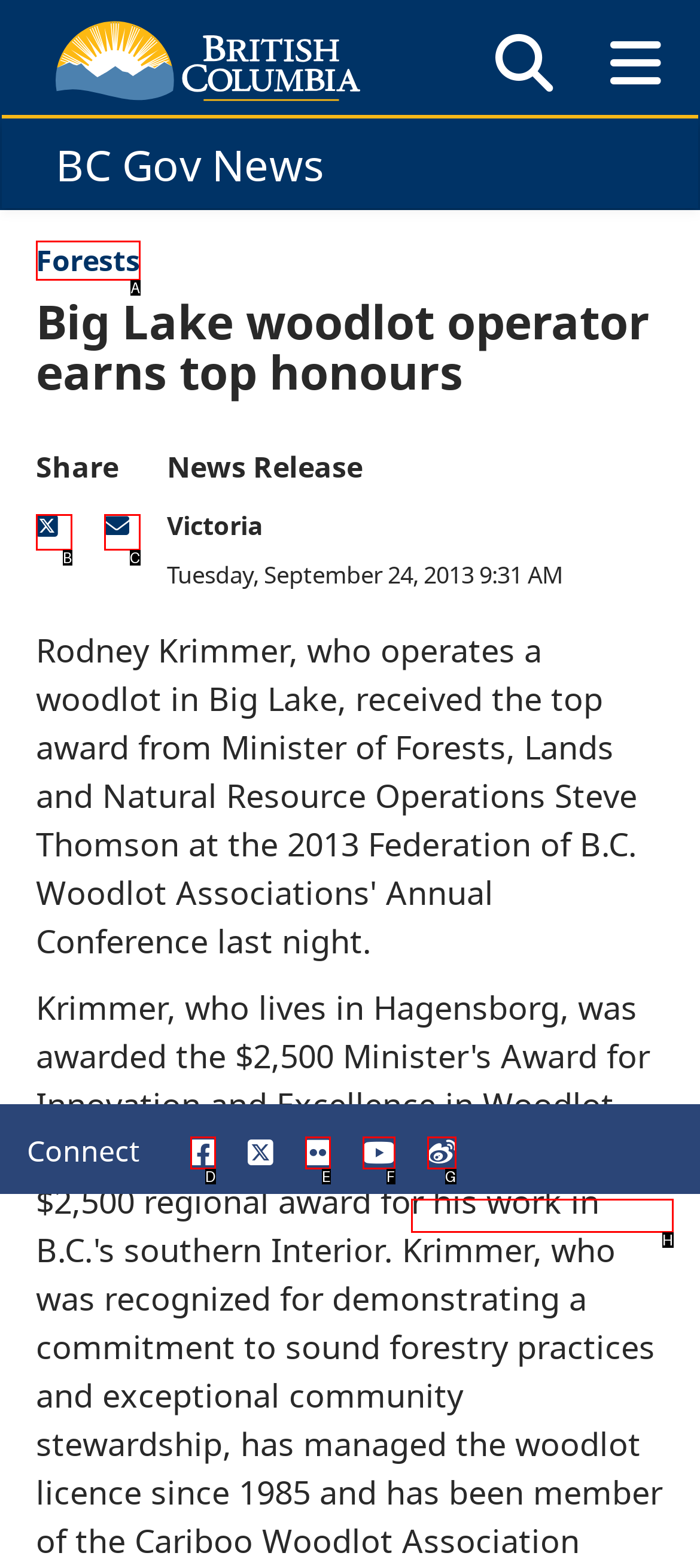From the choices given, find the HTML element that matches this description: Forests. Answer with the letter of the selected option directly.

A